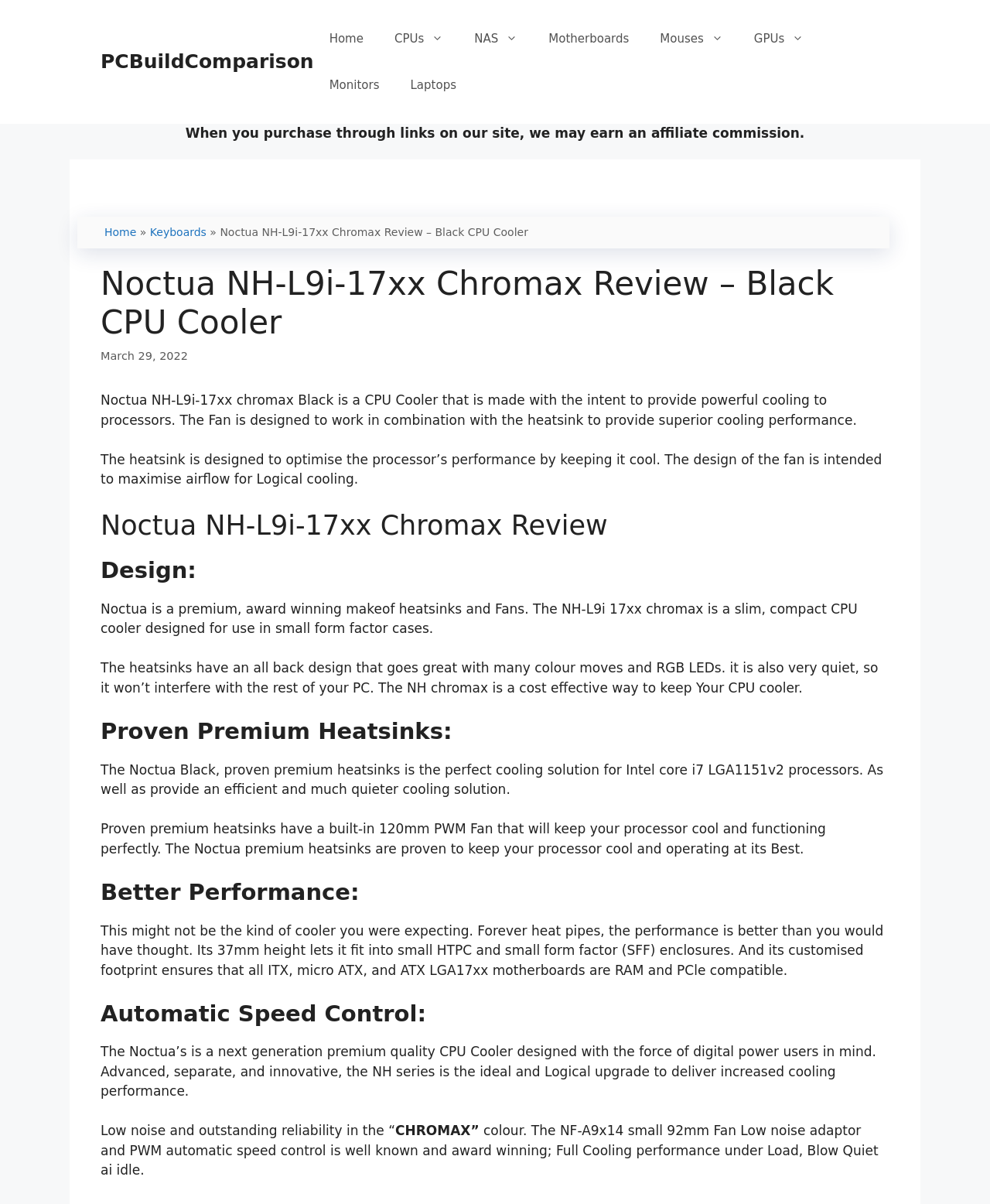Select the bounding box coordinates of the element I need to click to carry out the following instruction: "Click on the 'CPUs' link".

[0.383, 0.013, 0.464, 0.051]